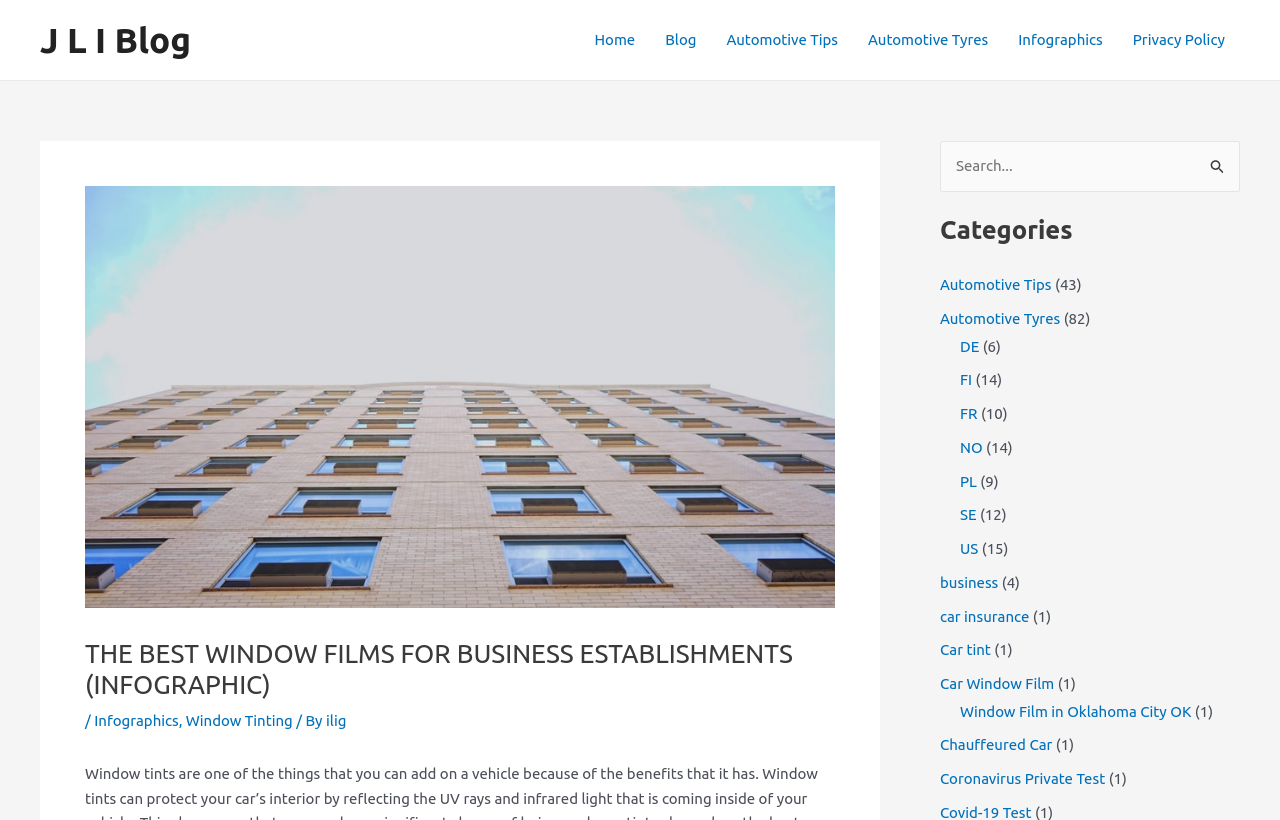Illustrate the webpage thoroughly, mentioning all important details.

This webpage is about "The Best Window Films for Business Establishments" and appears to be a blog post. At the top, there is a navigation menu with links to "Home", "Blog", "Automotive Tips", "Automotive Tyres", "Infographics", and "Privacy Policy". Below the navigation menu, there is a header section with the title of the blog post and some links to related categories, including "Infographics" and "Window Tinting".

On the right side of the page, there is a search bar with a search button and a magnifying glass icon. Below the search bar, there are categories listed, including "Automotive Tips", "Automotive Tyres", and several language options such as "DE", "FI", "FR", and more. Each category has a number in parentheses, indicating the number of posts in that category.

The main content of the page is not explicitly described in the accessibility tree, but based on the meta description, it likely discusses the benefits of window tints for business establishments, including protecting the car's interior by reflecting sunlight.